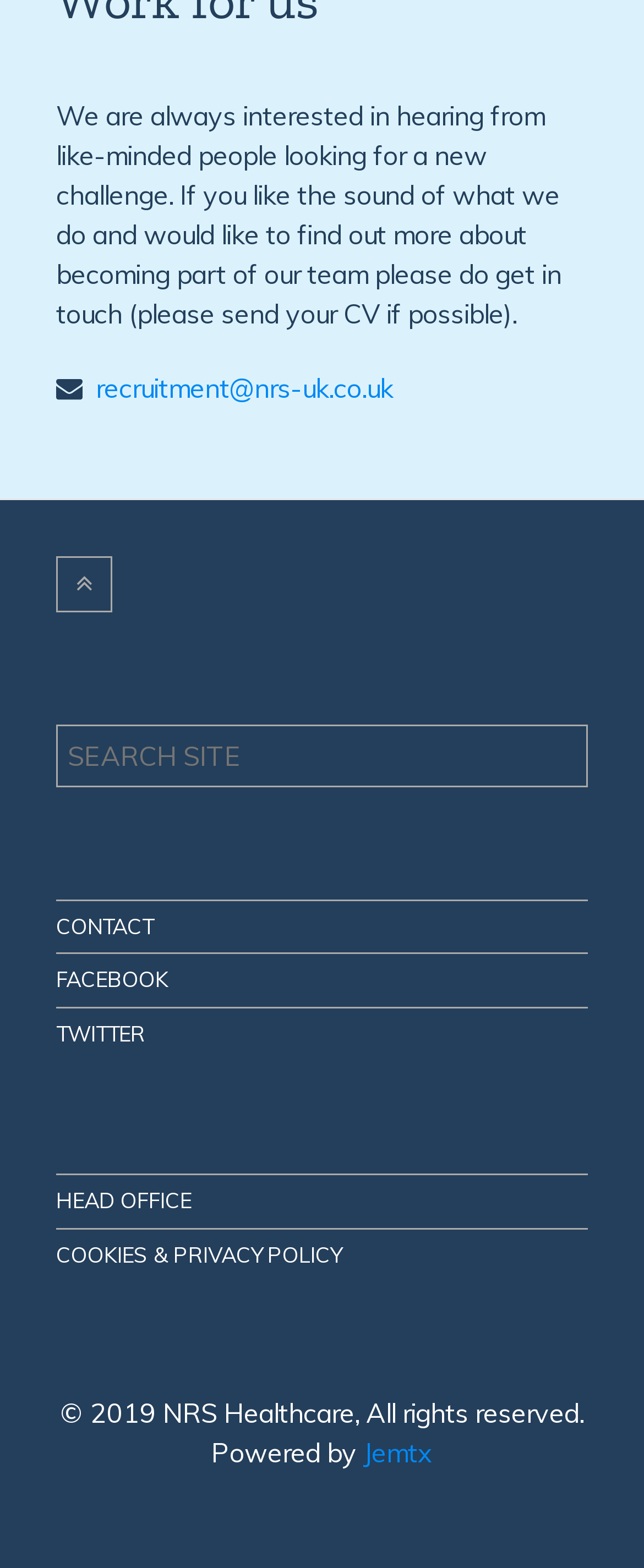Find and specify the bounding box coordinates that correspond to the clickable region for the instruction: "Search for something".

[0.087, 0.462, 0.913, 0.502]